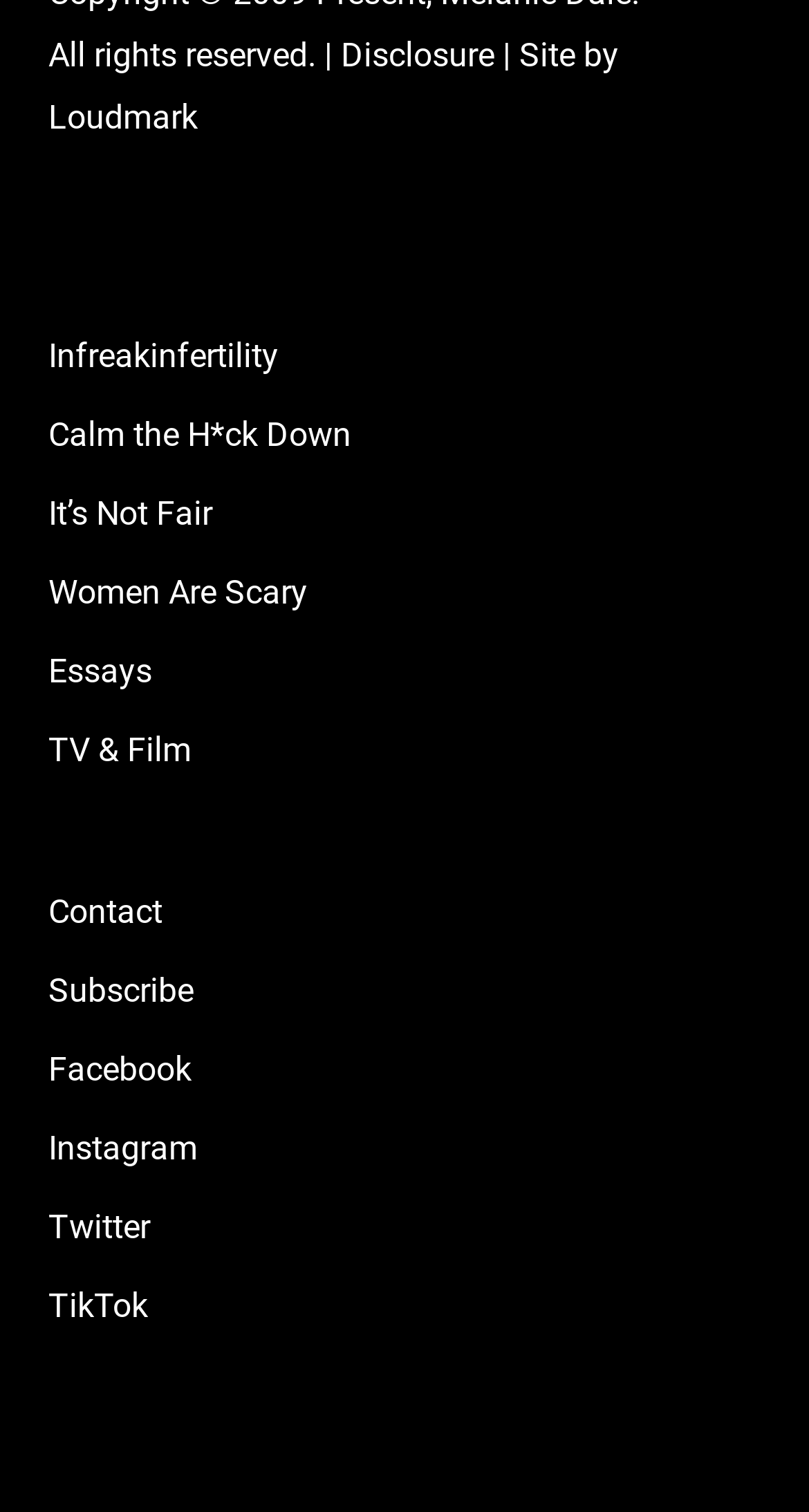Use a single word or phrase to answer the following:
How many words are there in the copyright notice?

4